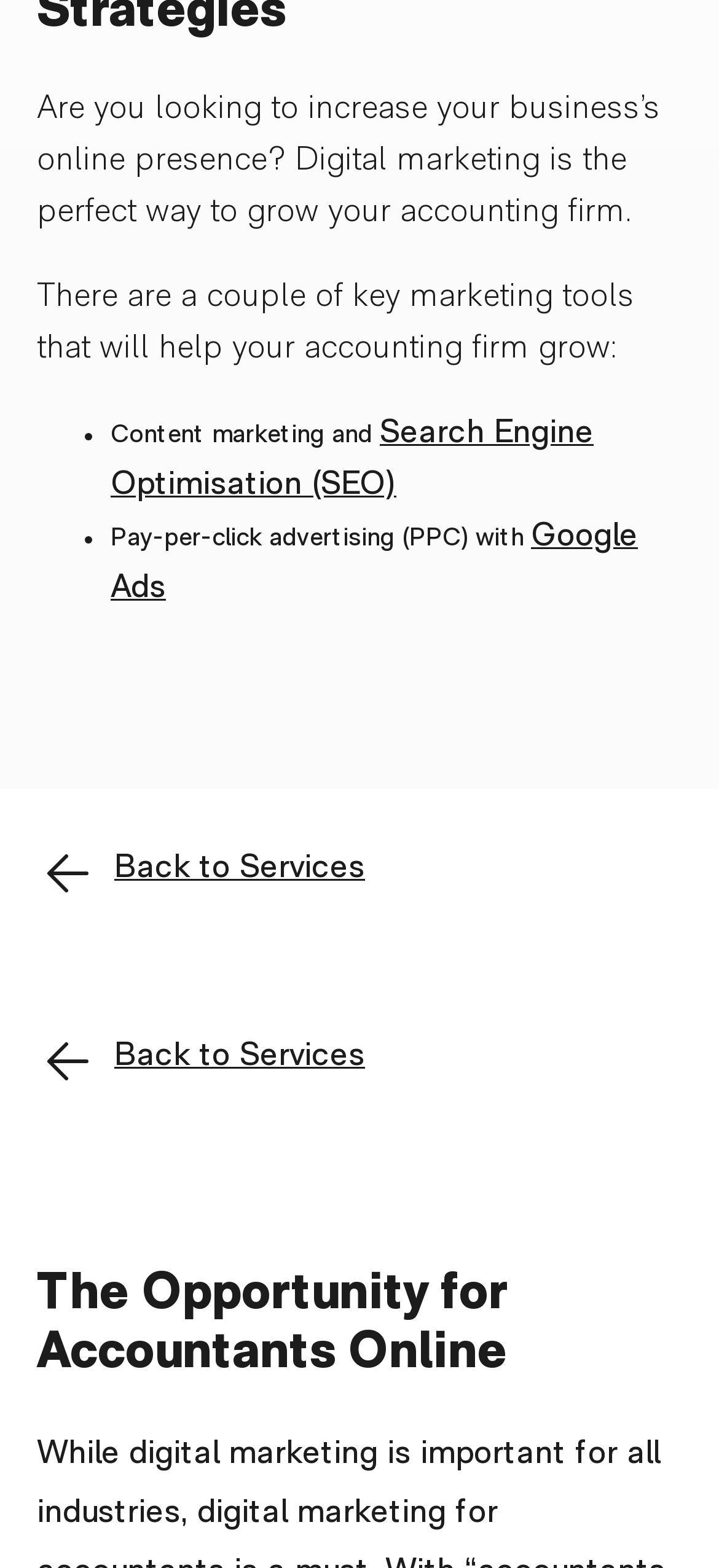Find the bounding box coordinates of the UI element according to this description: "Back to Services".

[0.051, 0.538, 0.508, 0.576]